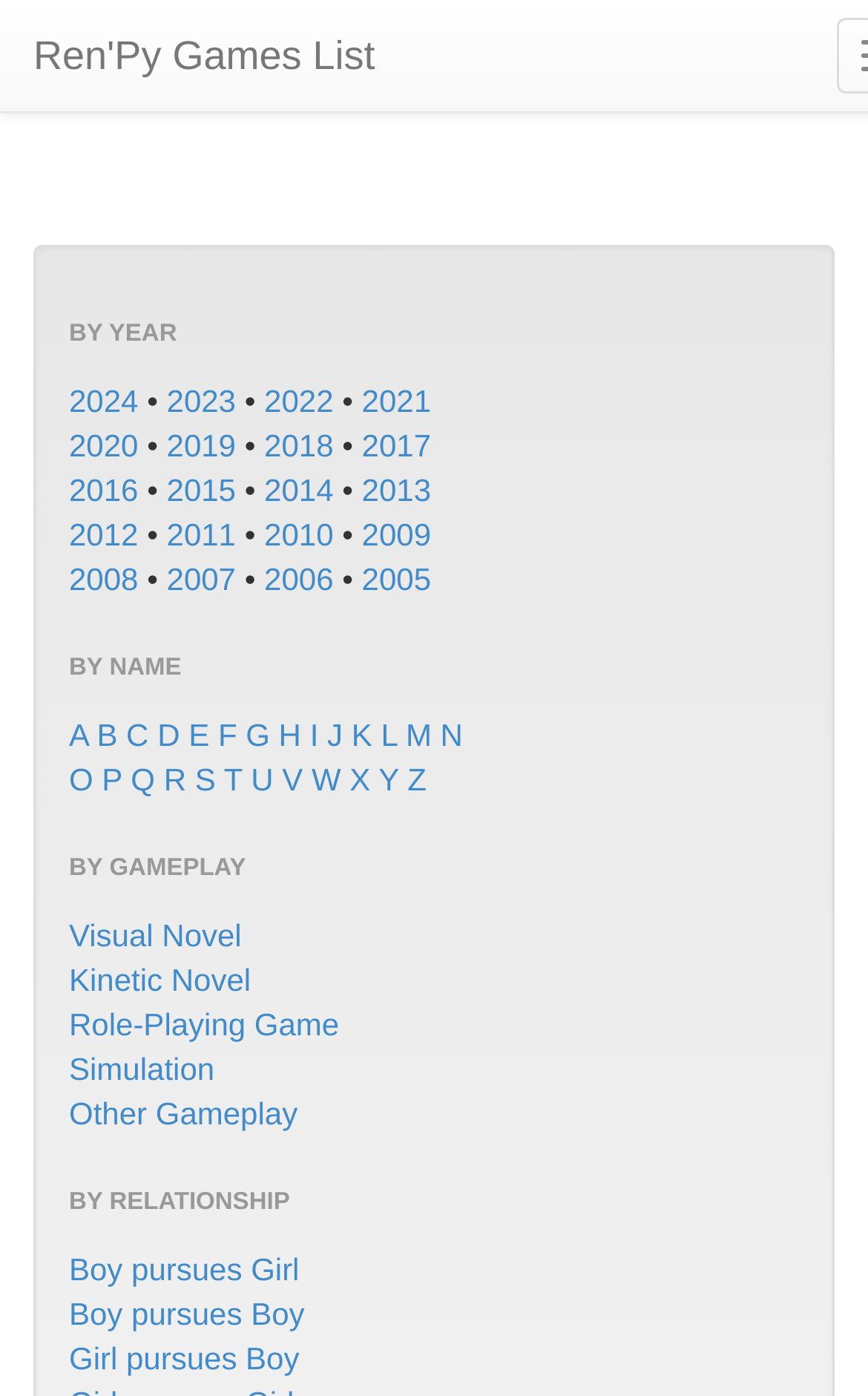Locate the bounding box coordinates of the segment that needs to be clicked to meet this instruction: "Check games with Boy pursues Girl relationship".

[0.079, 0.896, 0.345, 0.922]